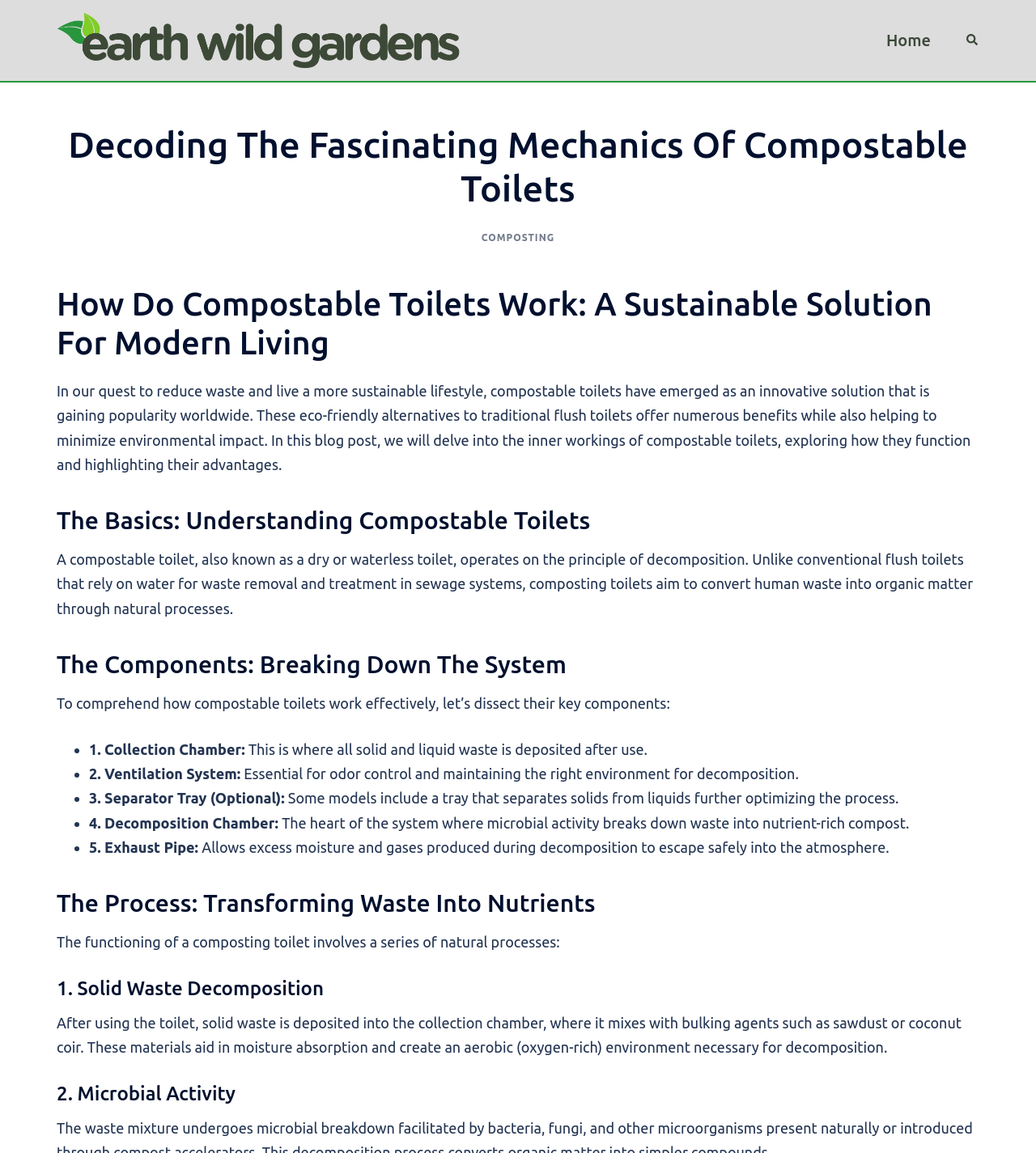From the webpage screenshot, predict the bounding box of the UI element that matches this description: "Composting".

[0.465, 0.201, 0.535, 0.211]